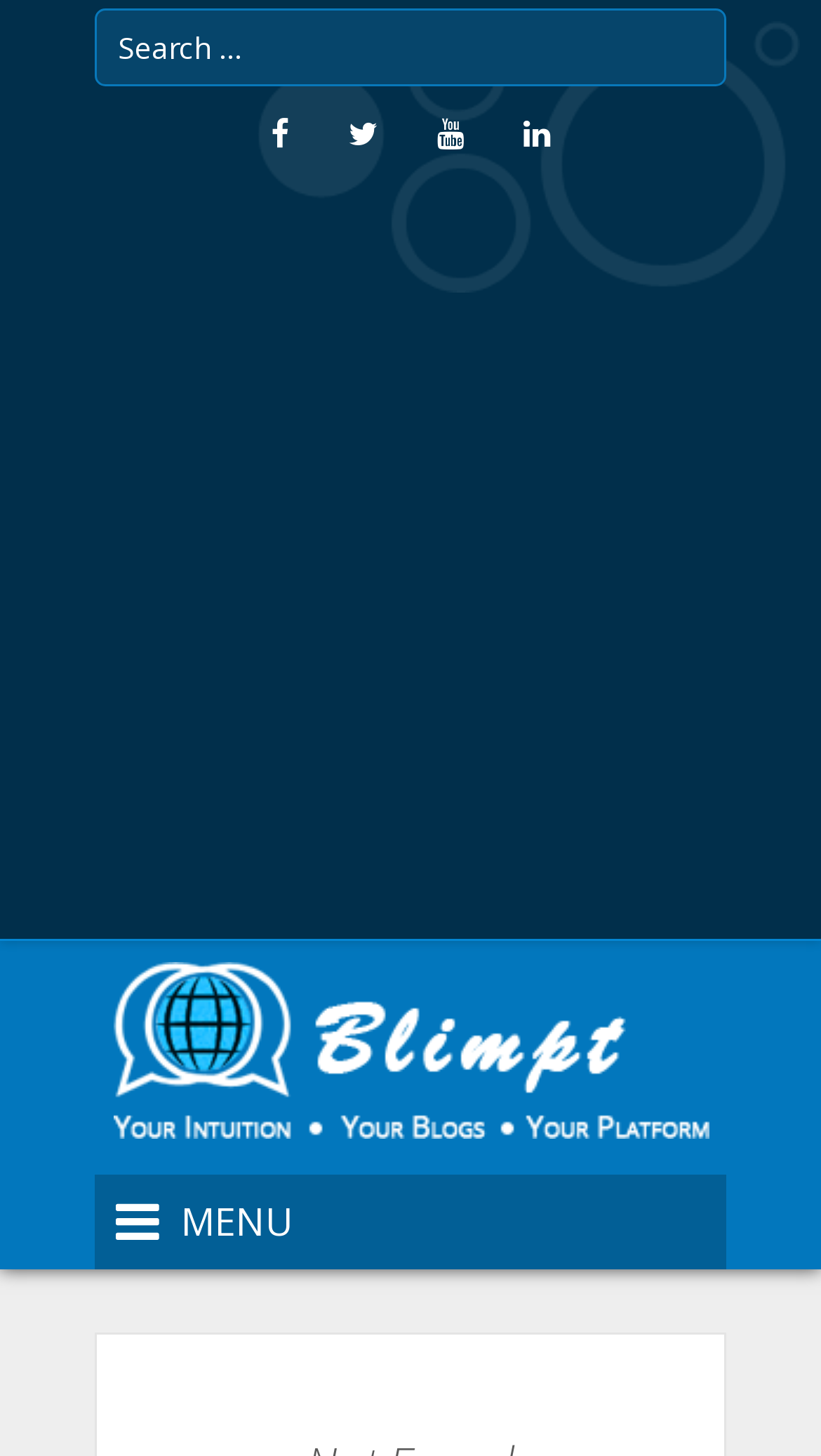Calculate the bounding box coordinates for the UI element based on the following description: "aria-label="Advertisement" name="aswift_1" title="Advertisement"". Ensure the coordinates are four float numbers between 0 and 1, i.e., [left, top, right, bottom].

[0.0, 0.16, 1.0, 0.63]